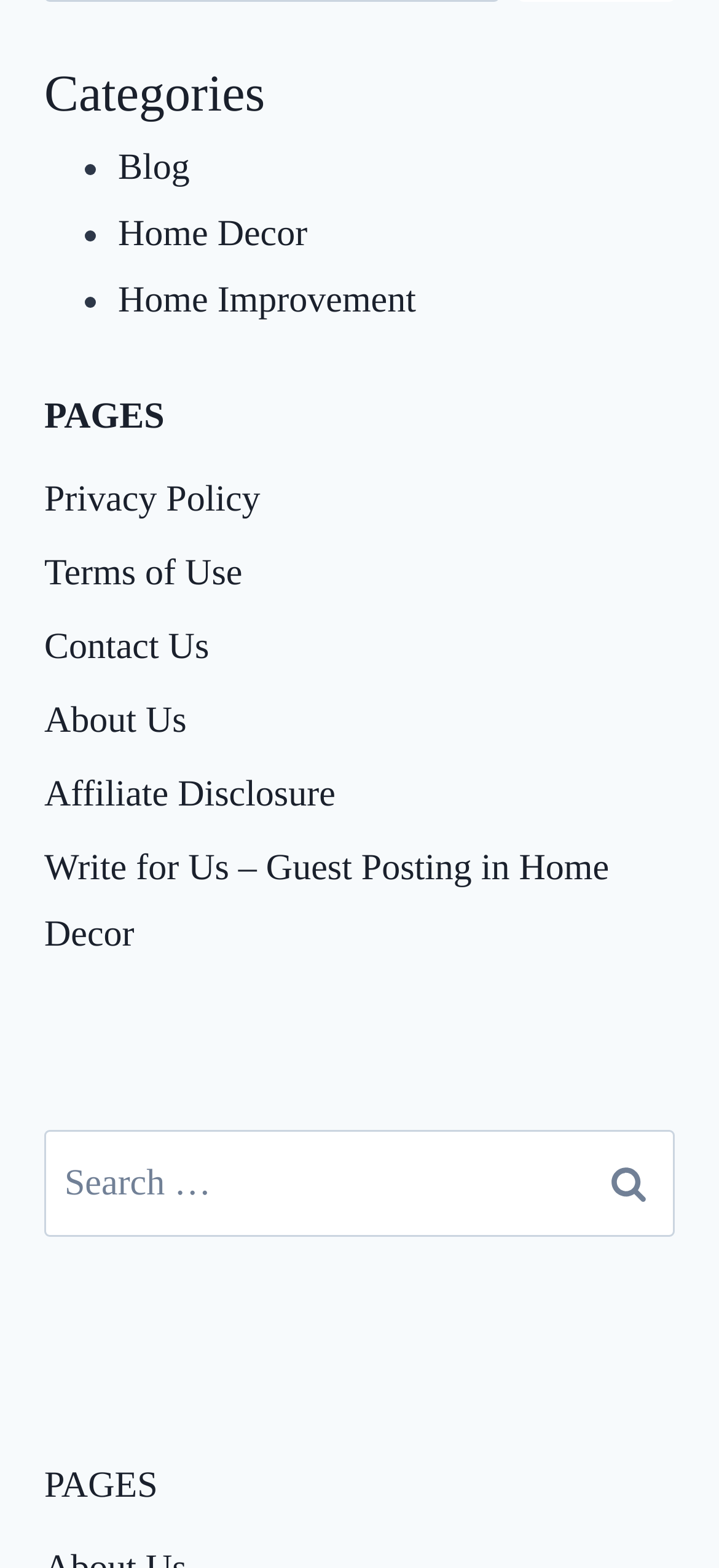Please mark the clickable region by giving the bounding box coordinates needed to complete this instruction: "Search for something".

[0.062, 0.72, 0.938, 0.788]